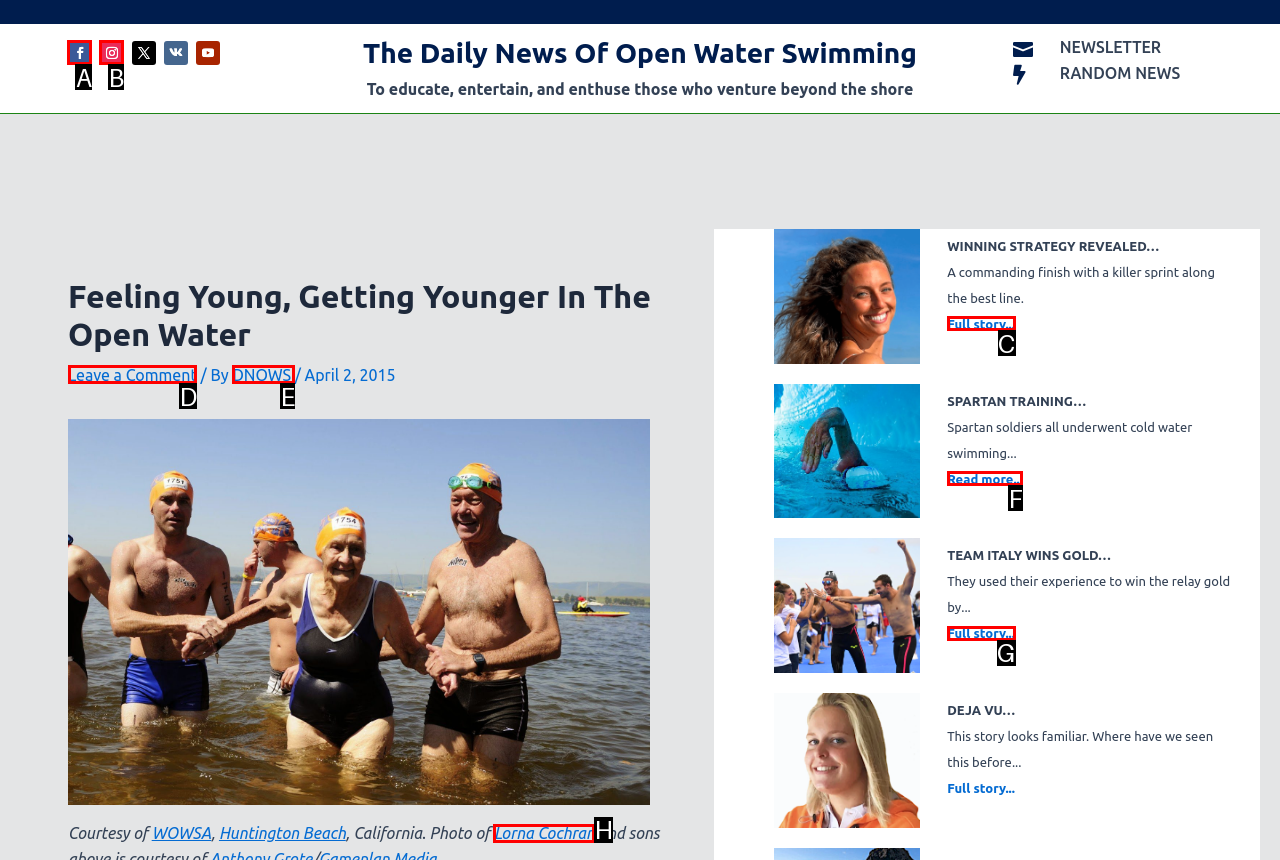Indicate which red-bounded element should be clicked to perform the task: Read more about SPARTAN TRAINING Answer with the letter of the correct option.

F